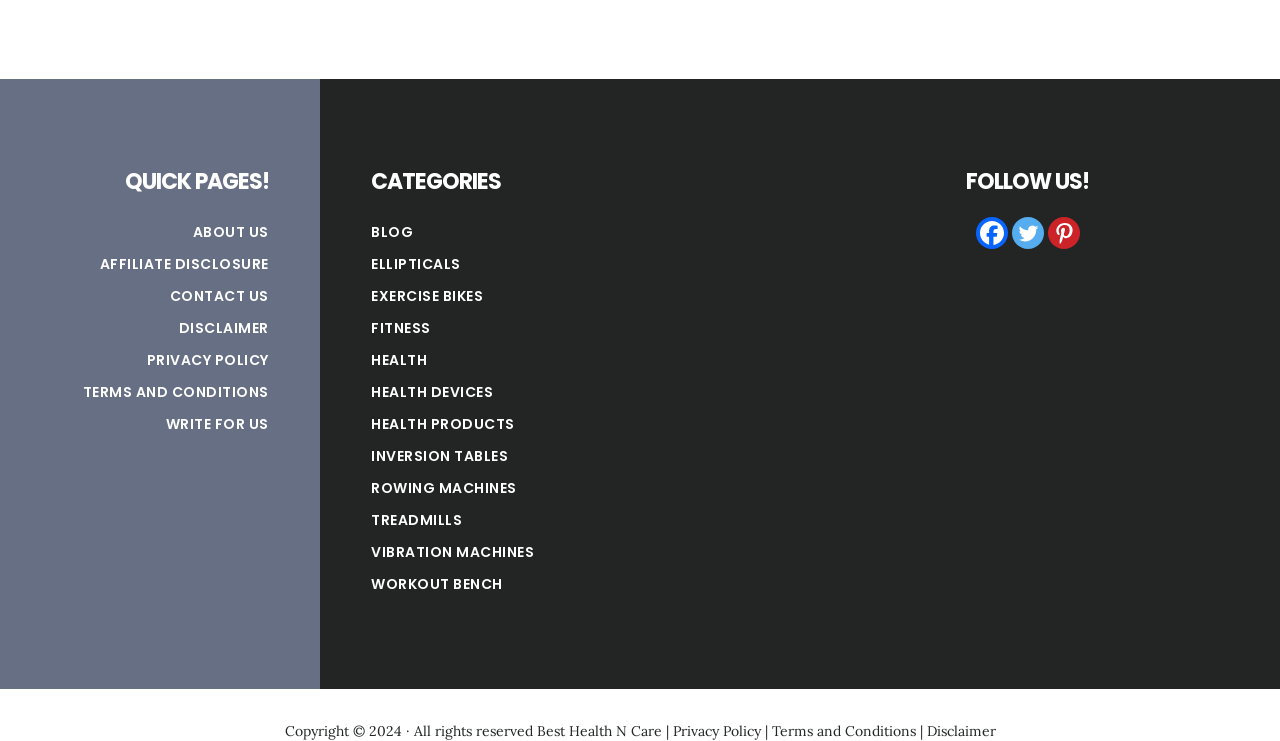Identify the bounding box coordinates of the section to be clicked to complete the task described by the following instruction: "go to about us page". The coordinates should be four float numbers between 0 and 1, formatted as [left, top, right, bottom].

[0.151, 0.3, 0.21, 0.327]